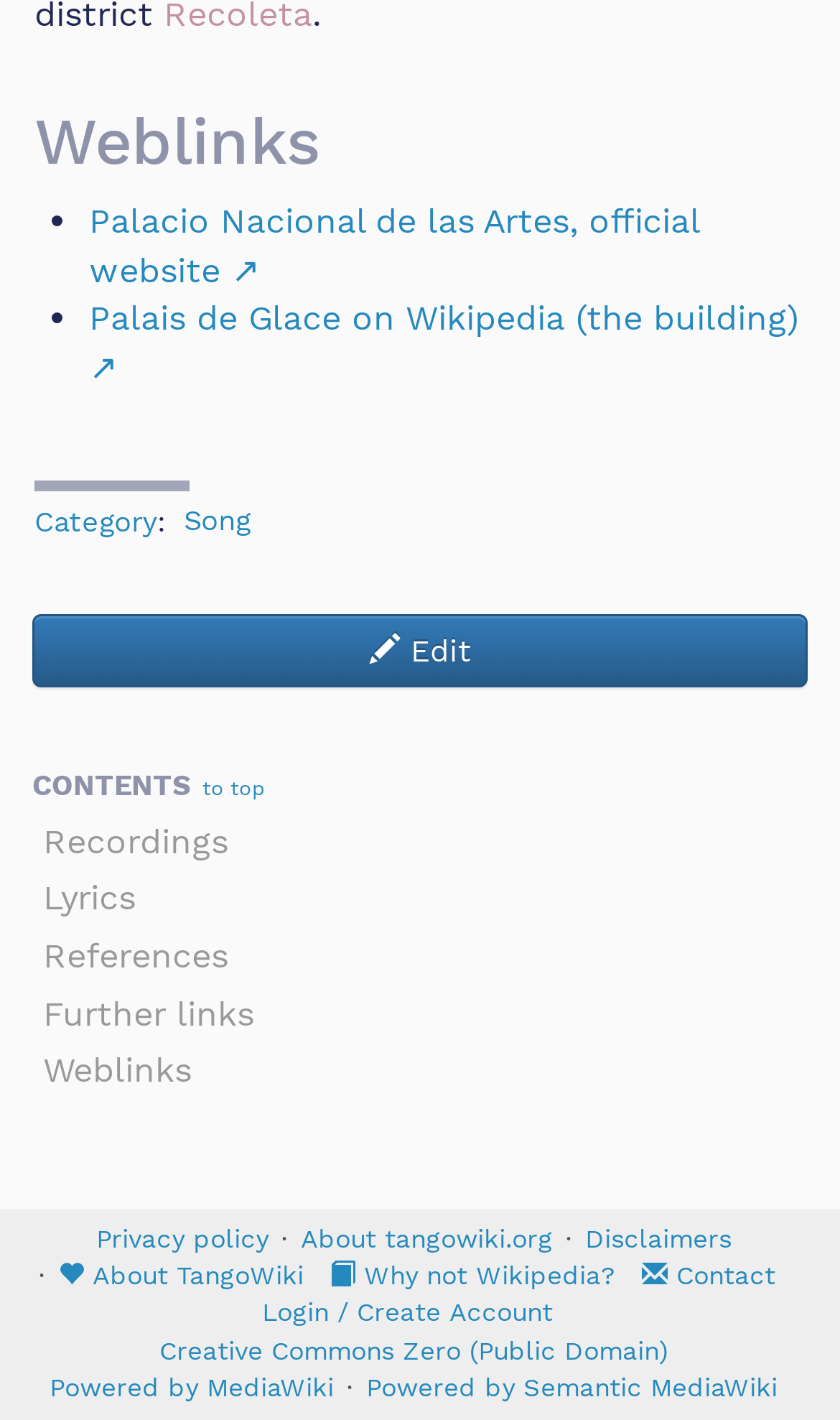Using the information from the screenshot, answer the following question thoroughly:
What is the shortcut key for editing?

I found the '✏ Edit' link and noticed that it has a shortcut key, which is Alt+e.